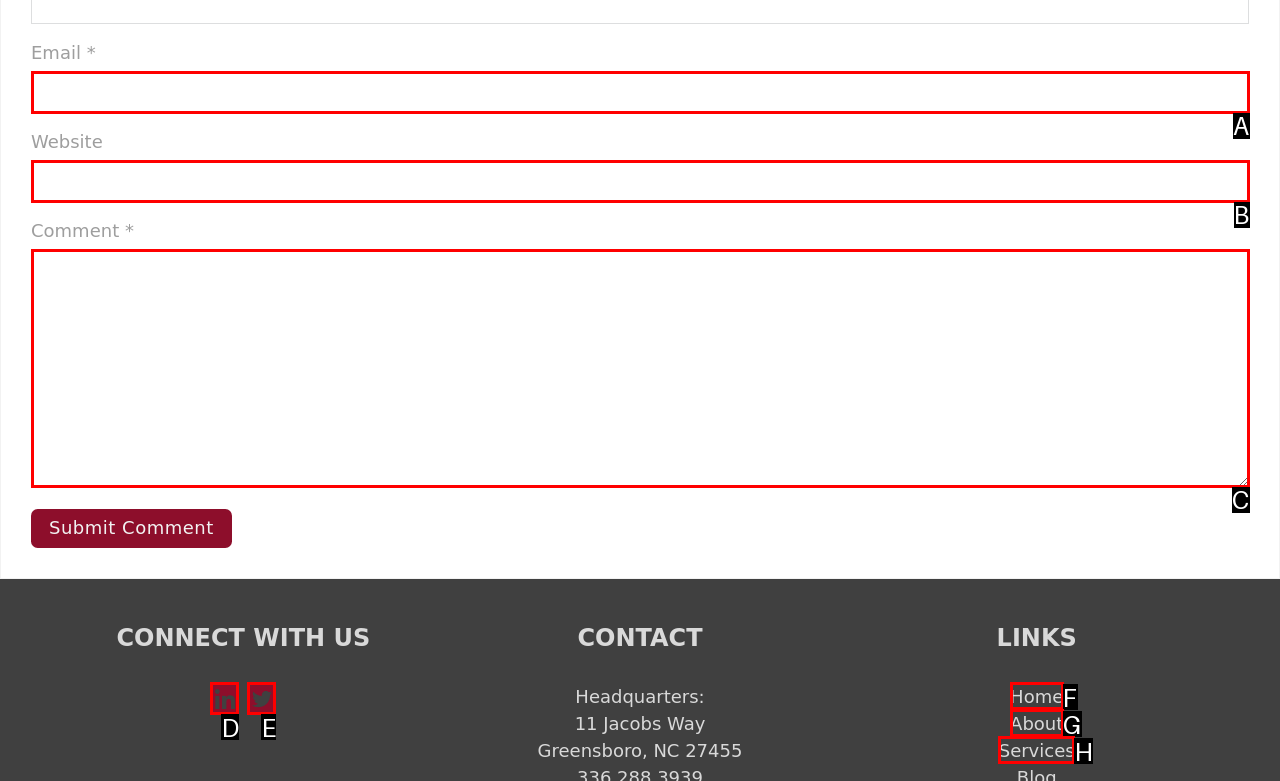Using the description: Follow us on LinkedIn, find the best-matching HTML element. Indicate your answer with the letter of the chosen option.

D